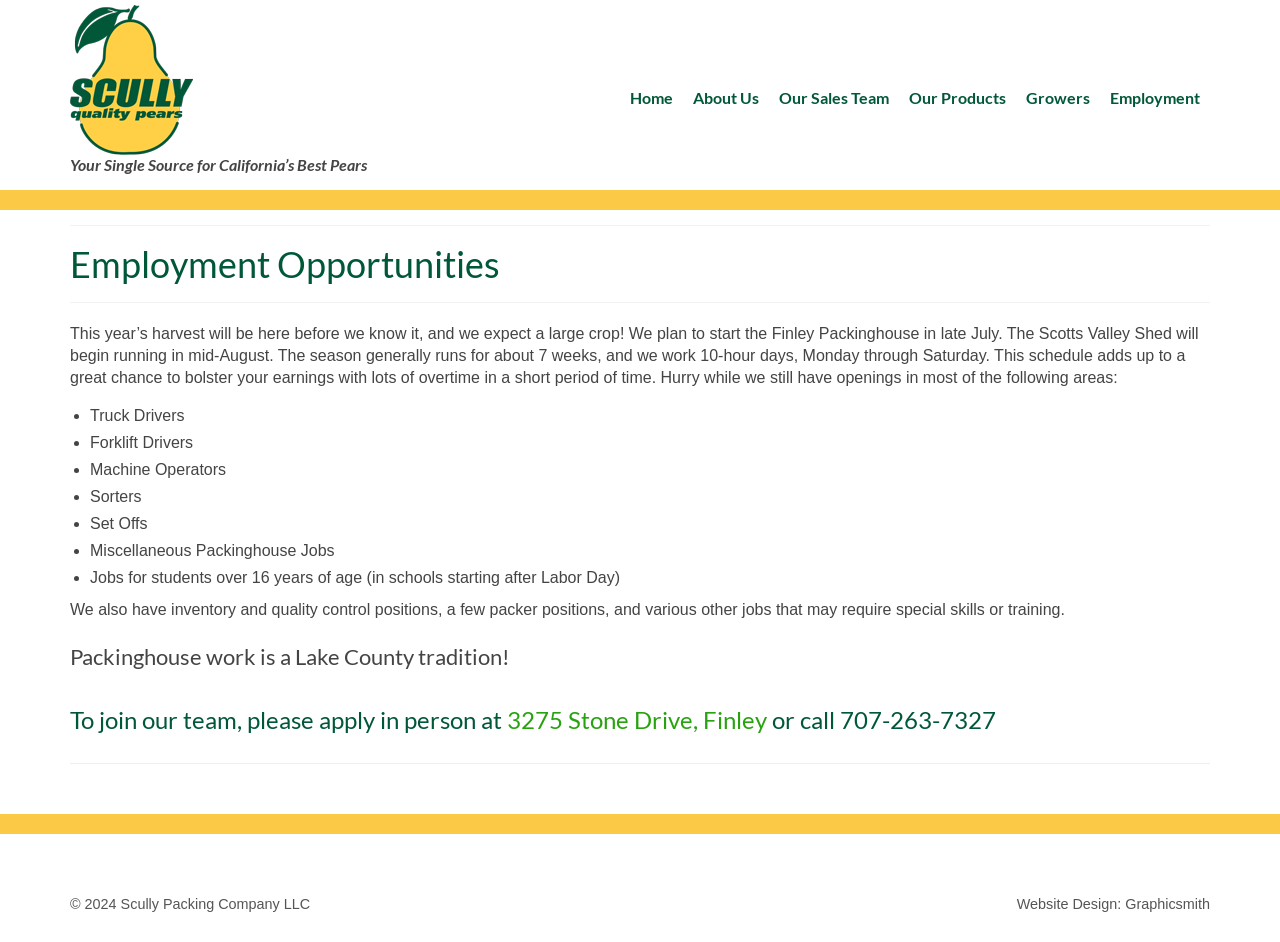What is the phone number to call for job inquiries?
Please provide a single word or phrase based on the screenshot.

707-263-7327